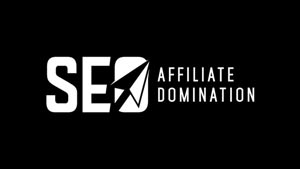Generate an elaborate description of what you see in the image.

The image features the logo for "SEO Affiliate Domination," prominently displaying the text "SEO" in bold letters alongside a stylized paper airplane graphic, symbolizing forward momentum and success in the realm of online affiliate marketing. The contrasting black background enhances the white typography, making it visually striking and easily recognizable. This logo represents the program that aims to equip individuals with effective SEO strategies and techniques for affiliate marketing, fostering the growth of passive income opportunities online. The accompanying text "Affiliate Domination" reinforces the program's focus on mastery and competitive advantage within the affiliate marketing landscape.